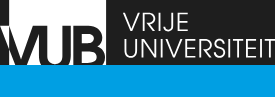Give a short answer using one word or phrase for the question:
What is the color of the underline in the logo?

Bright blue